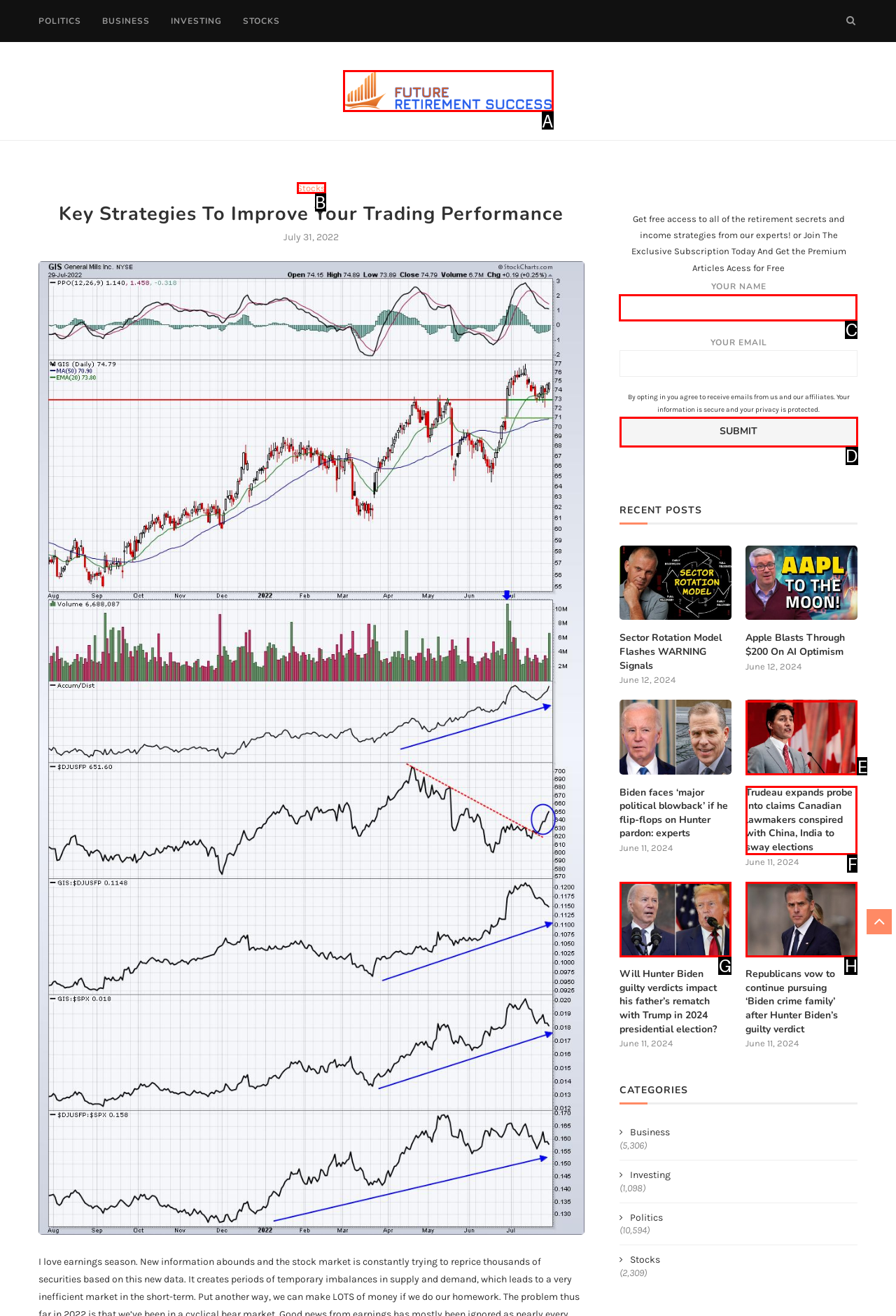Identify the correct UI element to click for the following task: Enter your name in the input field Choose the option's letter based on the given choices.

C